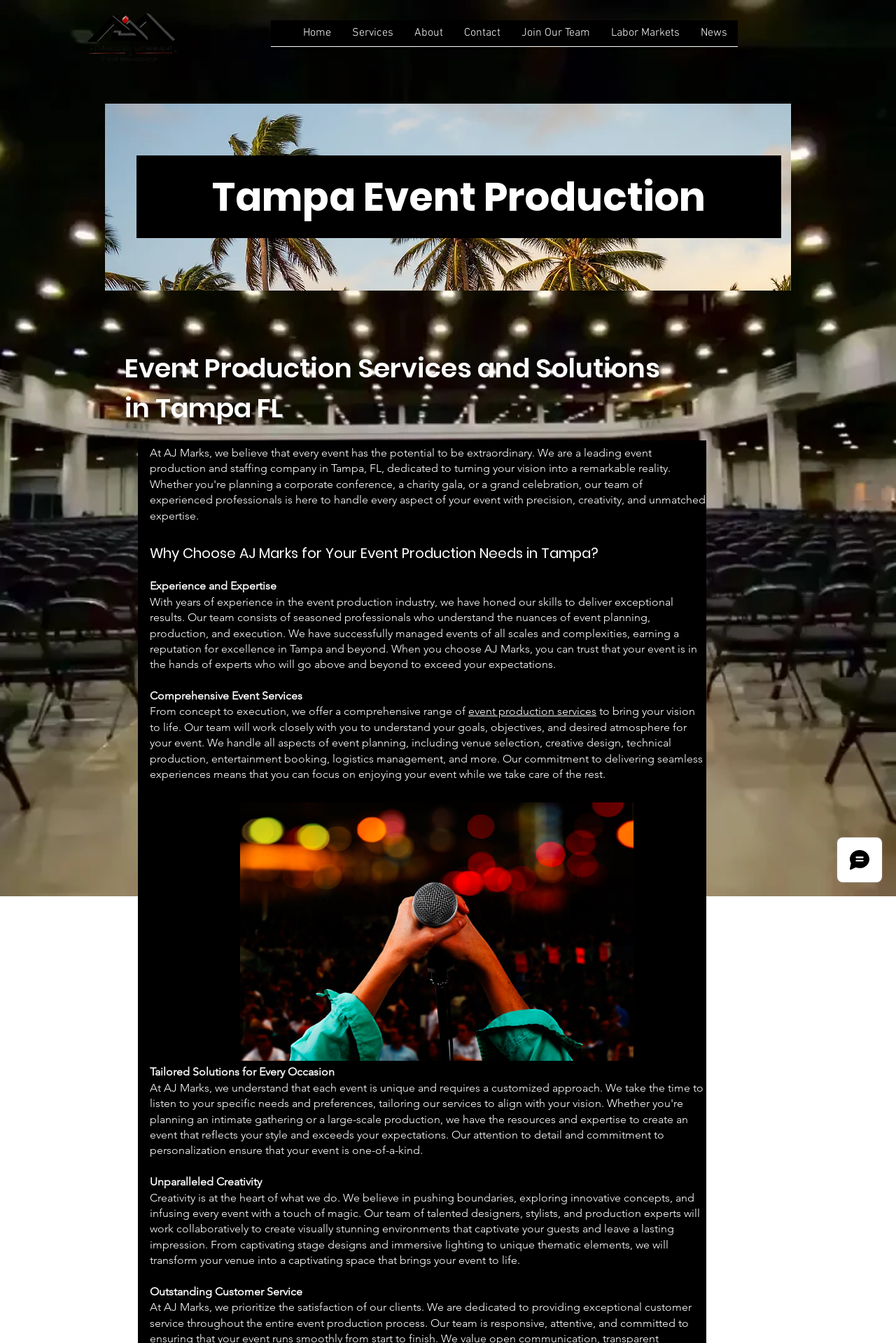Give the bounding box coordinates for the element described by: "Labor Markets".

[0.67, 0.015, 0.77, 0.041]